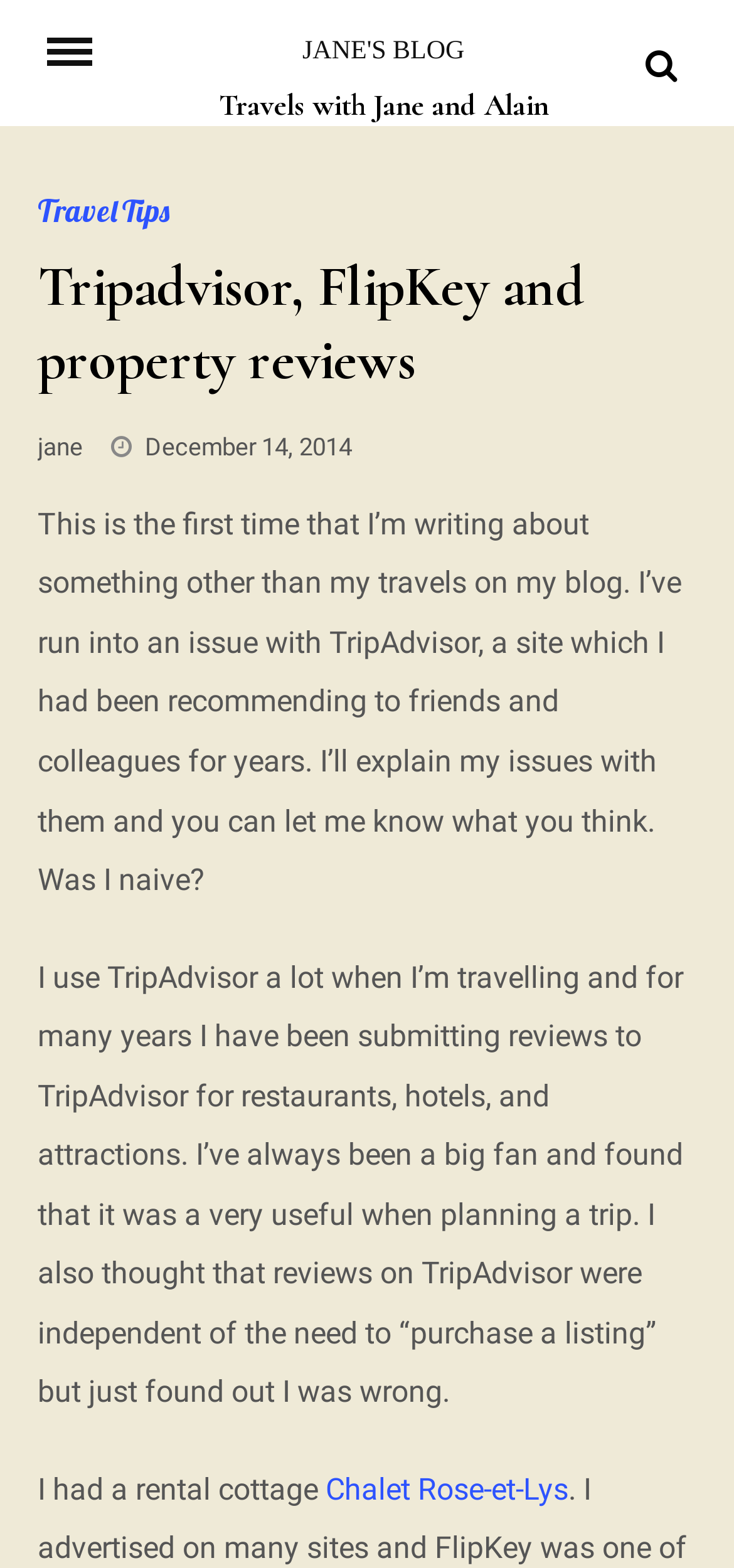What is the name of the rental cottage mentioned in the blog post?
Based on the screenshot, give a detailed explanation to answer the question.

The name of the rental cottage can be found in the link element 'Chalet Rose-et-Lys' which is a child of the StaticText element.